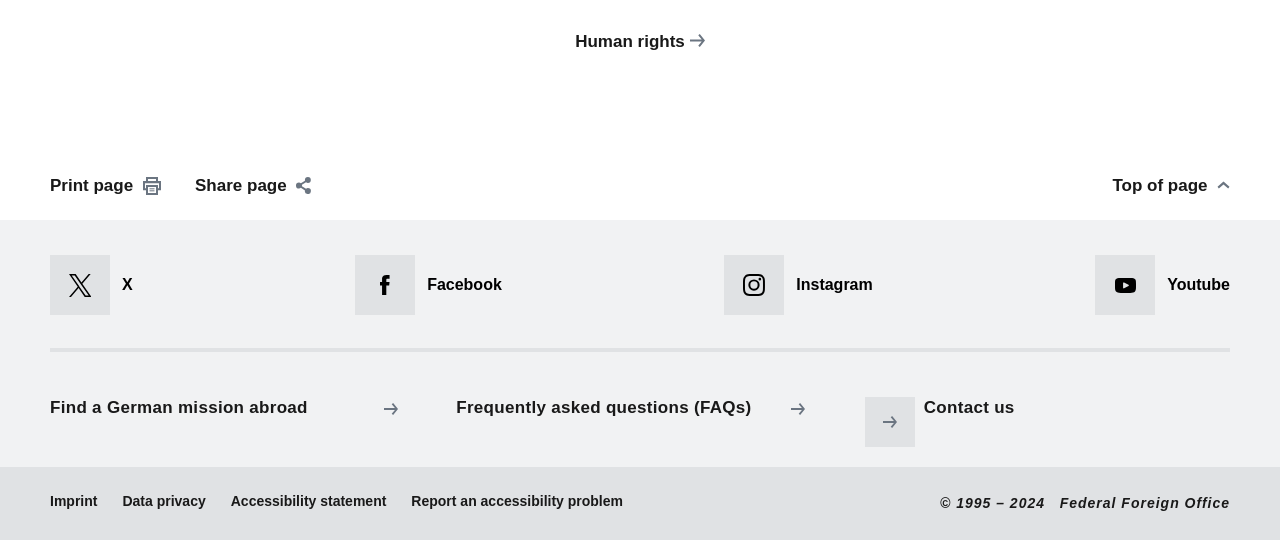Determine the bounding box coordinates of the UI element described by: "Top of page".

[0.869, 0.321, 0.961, 0.369]